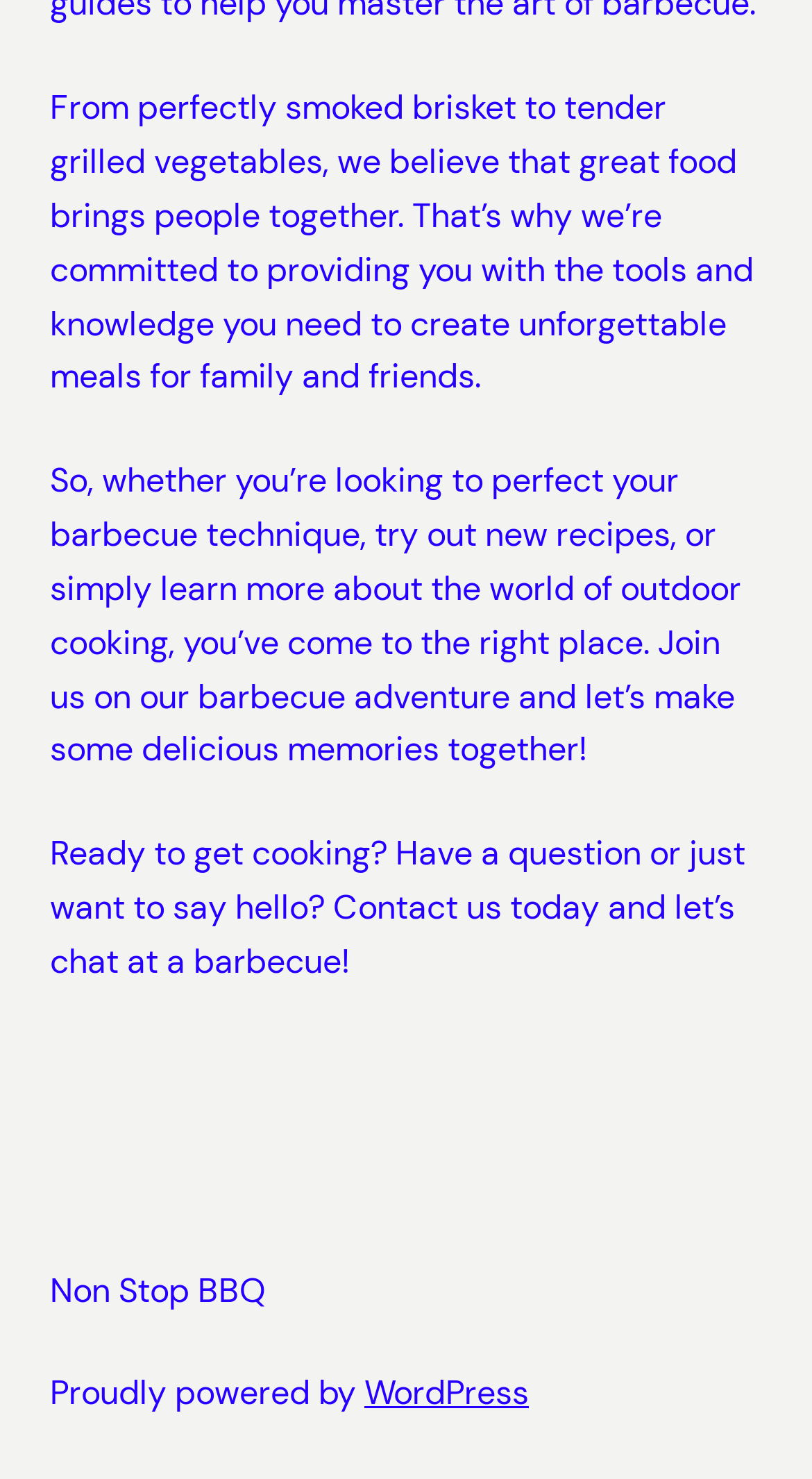Extract the bounding box coordinates for the UI element described as: "WordPress".

[0.449, 0.927, 0.651, 0.956]